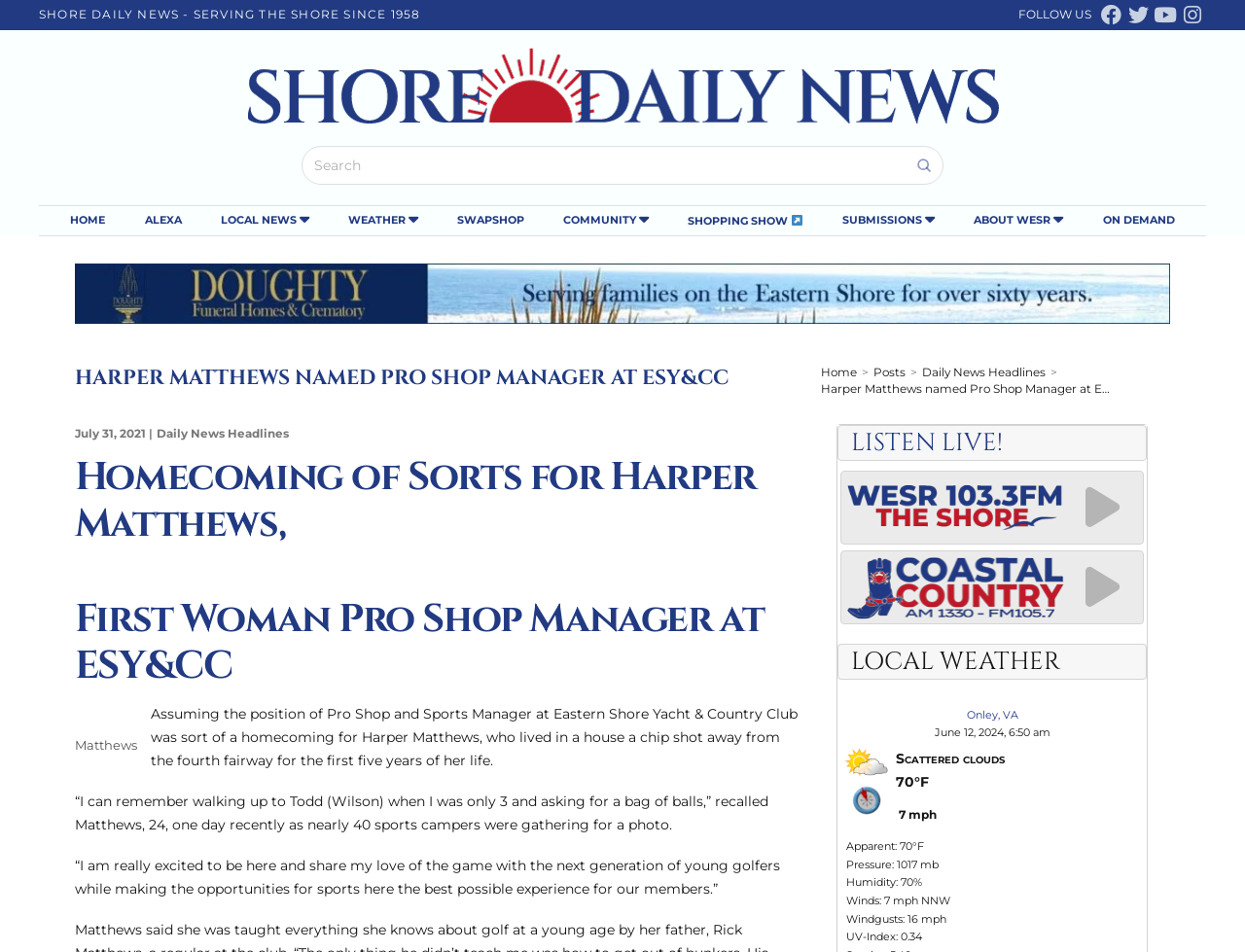Could you highlight the region that needs to be clicked to execute the instruction: "Search for something"?

[0.253, 0.164, 0.701, 0.183]